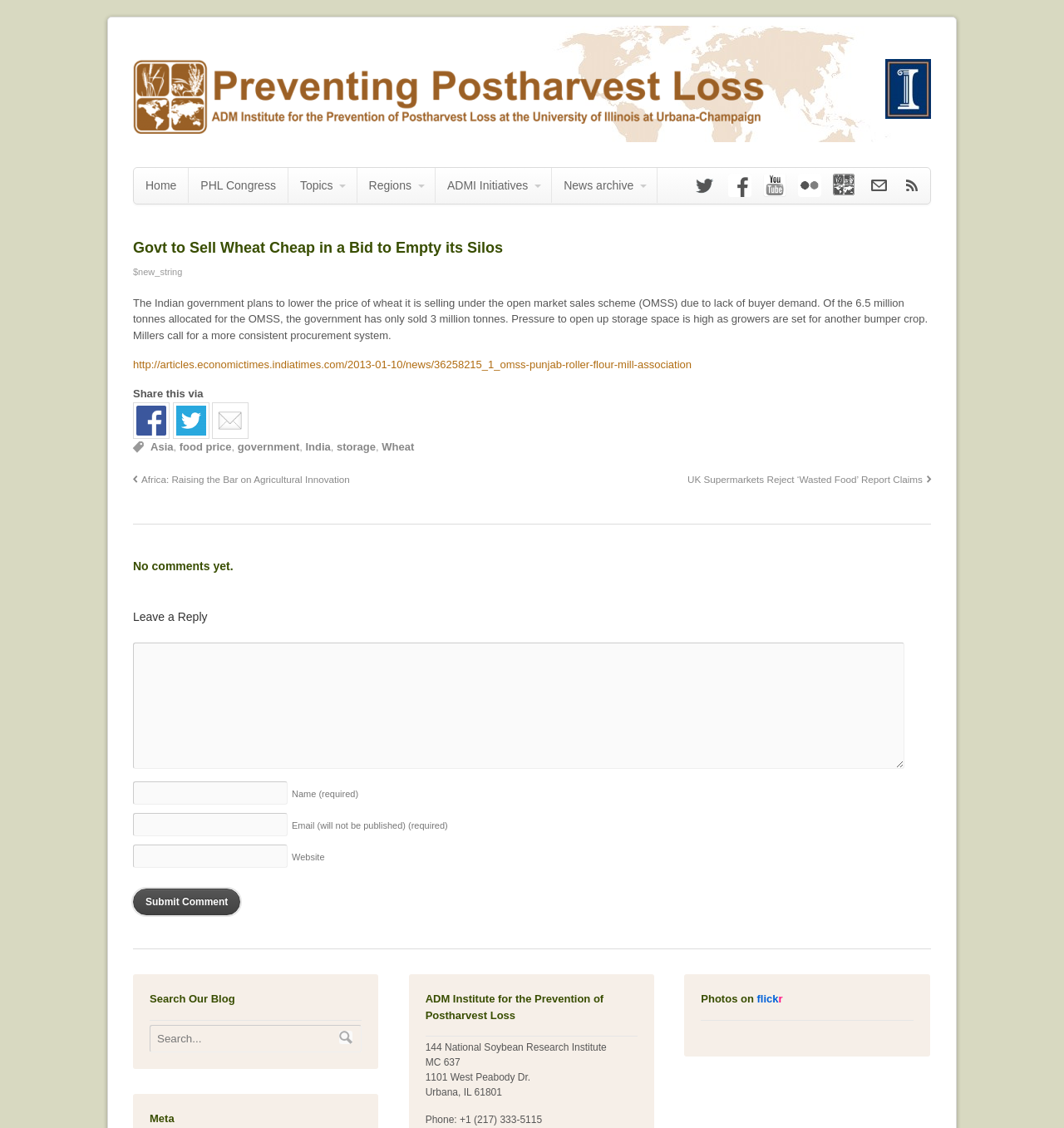What is the name of the institute mentioned in the webpage?
Please provide a detailed answer to the question.

The name of the institute can be found in the heading 'ADM Institute for the Prevention of Postharvest Loss' at the bottom of the webpage.